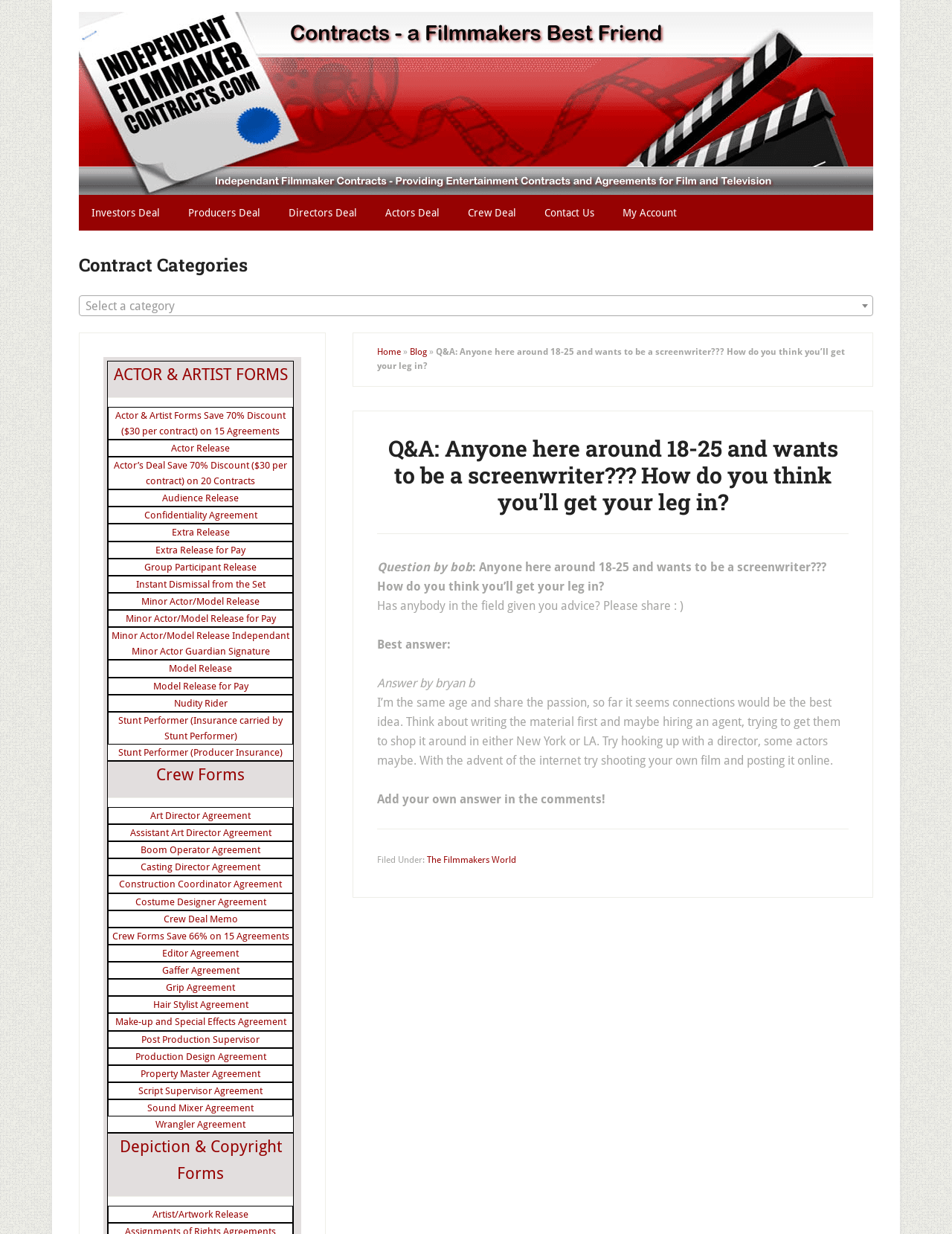Identify the bounding box coordinates for the UI element described as: "Model Release for Pay". The coordinates should be provided as four floats between 0 and 1: [left, top, right, bottom].

[0.161, 0.551, 0.261, 0.56]